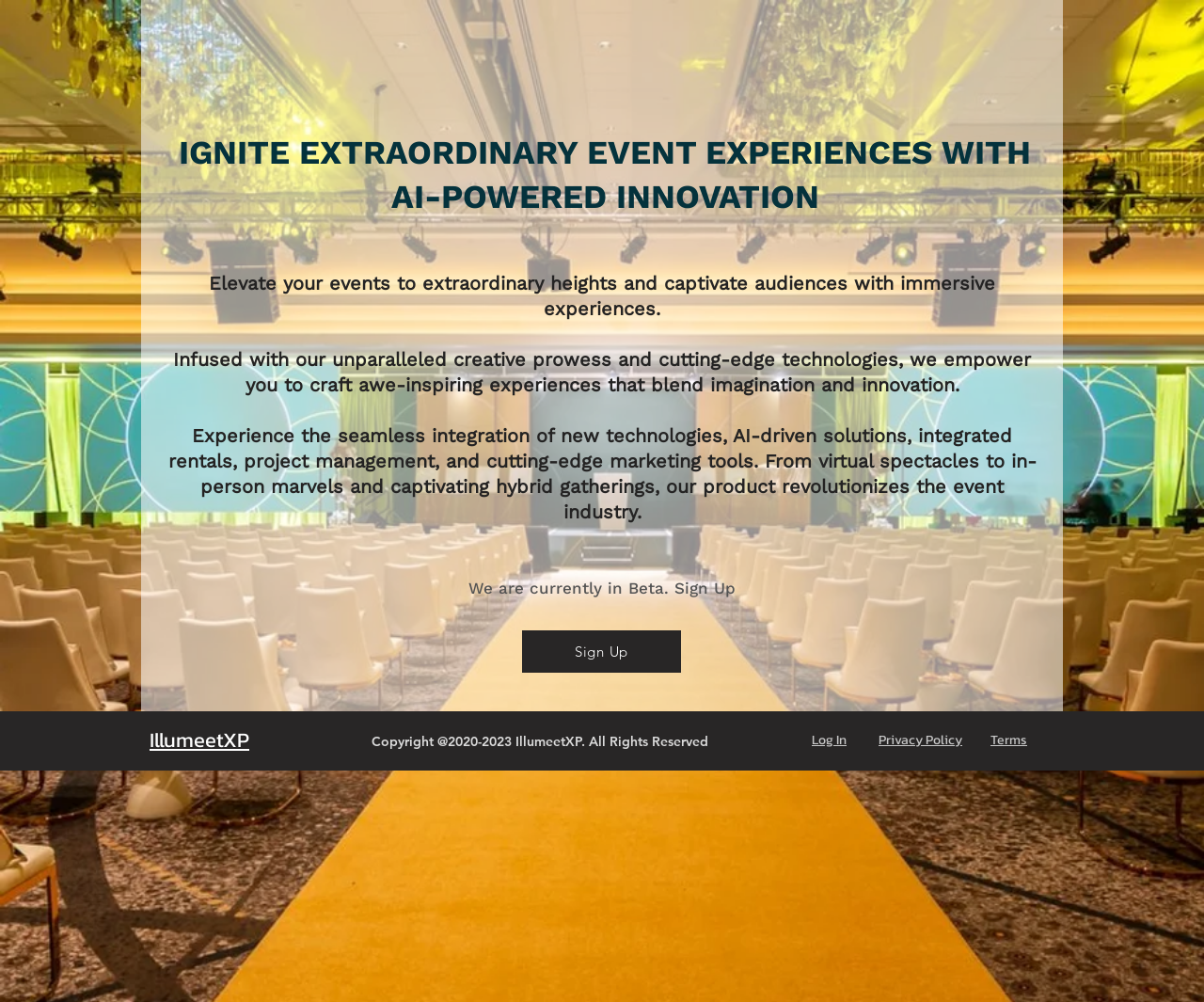Observe the image and answer the following question in detail: What is the copyright information of IllumeetXP?

The webpage footer mentions 'Copyright @2020-2023 IllumeetXP. All Rights Reserved' which provides the copyright information of IllumeetXP.